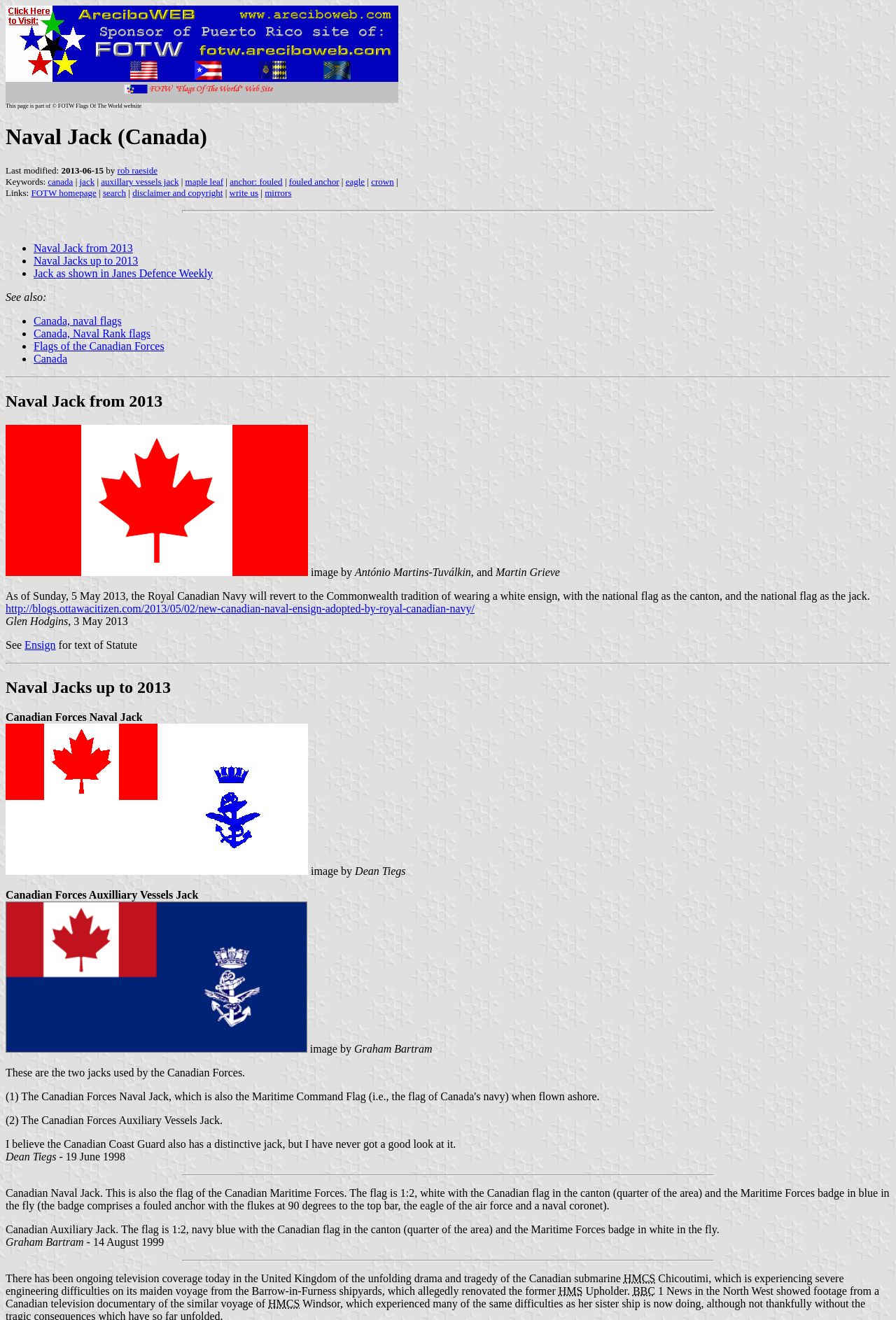What is the name of the person who wrote about the new Canadian naval ensign?
Please give a detailed and elaborate explanation in response to the question.

I found the name by looking at the section that talks about the new Canadian naval ensign, which is located below the image of the Canadian Forces Naval Jack. The text mentions 'Glen Hodgins, 3 May 2013'.